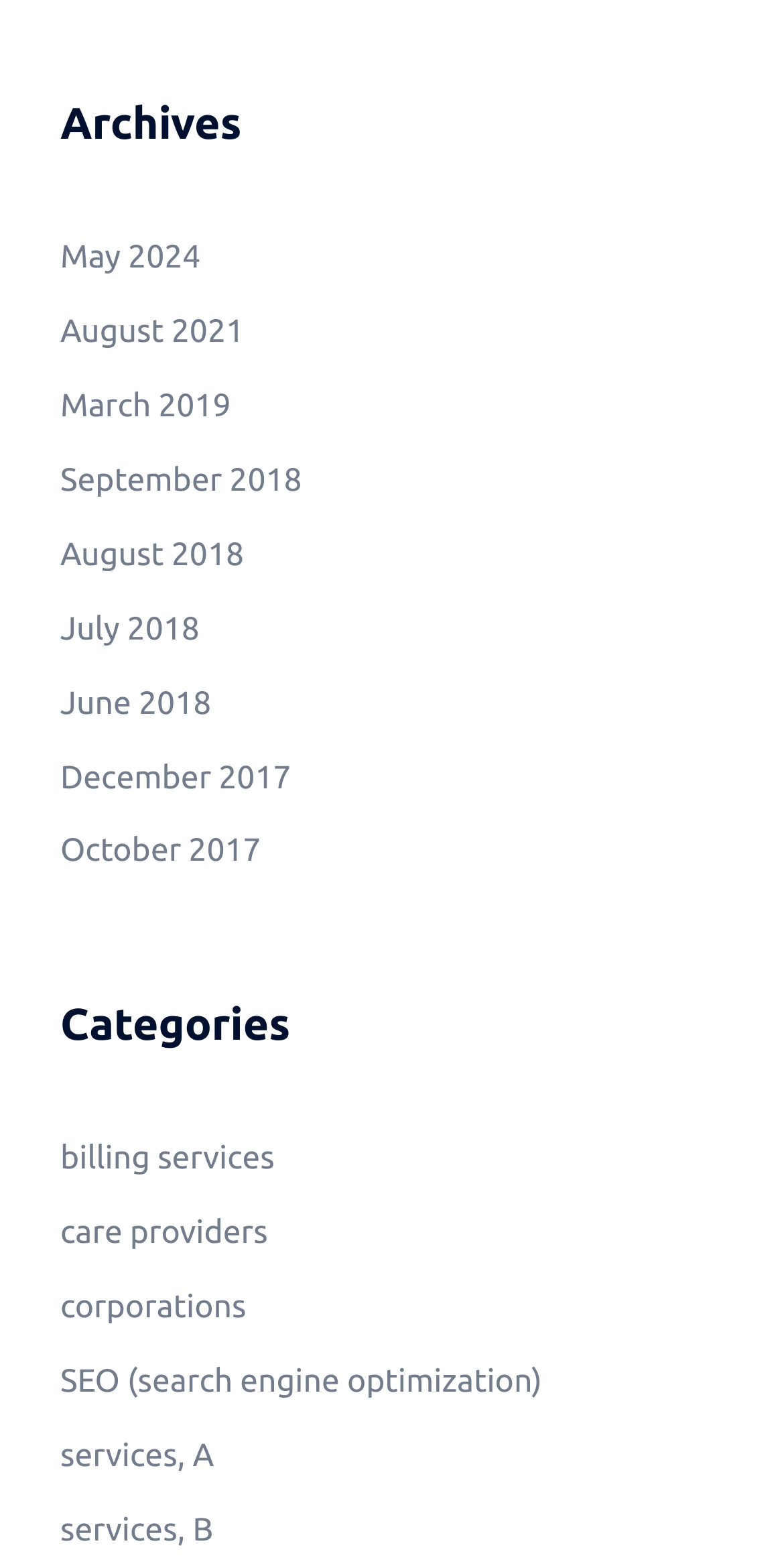Find the bounding box coordinates of the clickable area that will achieve the following instruction: "view archives for May 2024".

[0.077, 0.153, 0.256, 0.176]